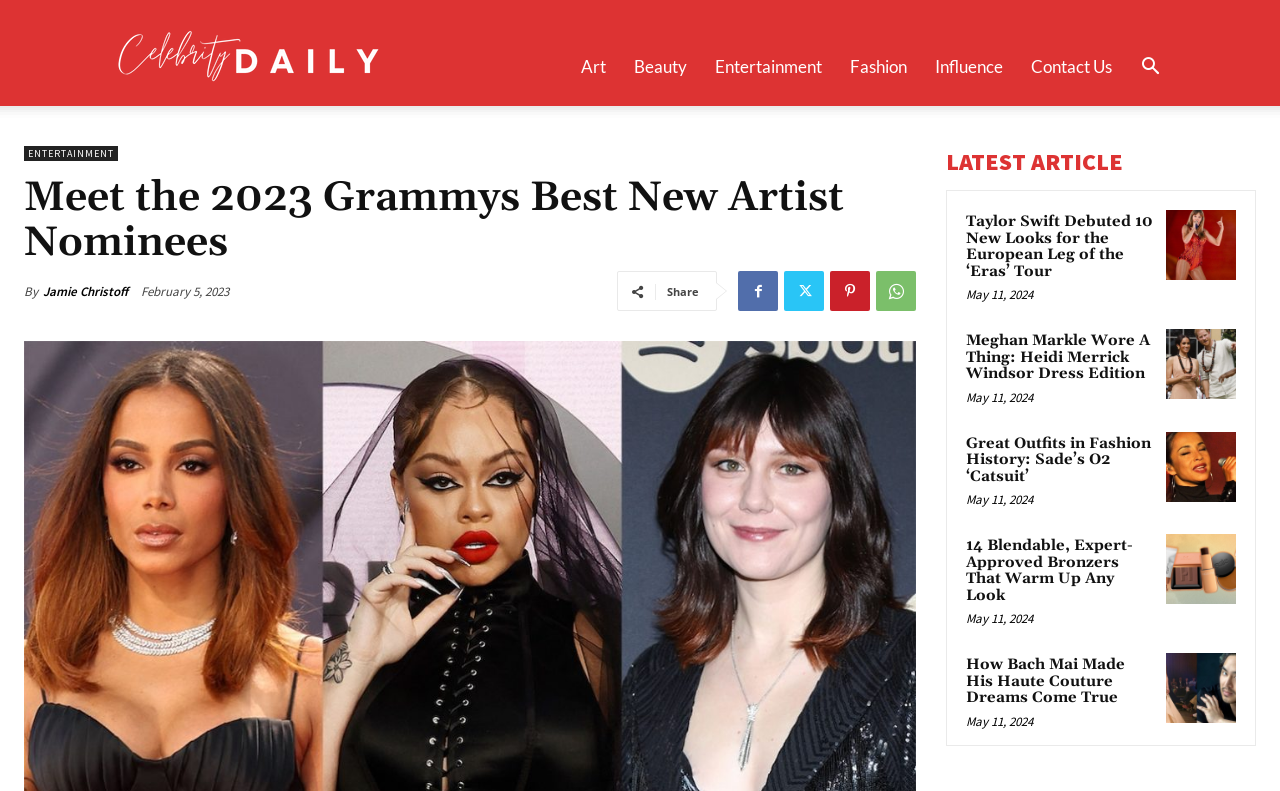Indicate the bounding box coordinates of the clickable region to achieve the following instruction: "Share the current article."

[0.521, 0.359, 0.546, 0.378]